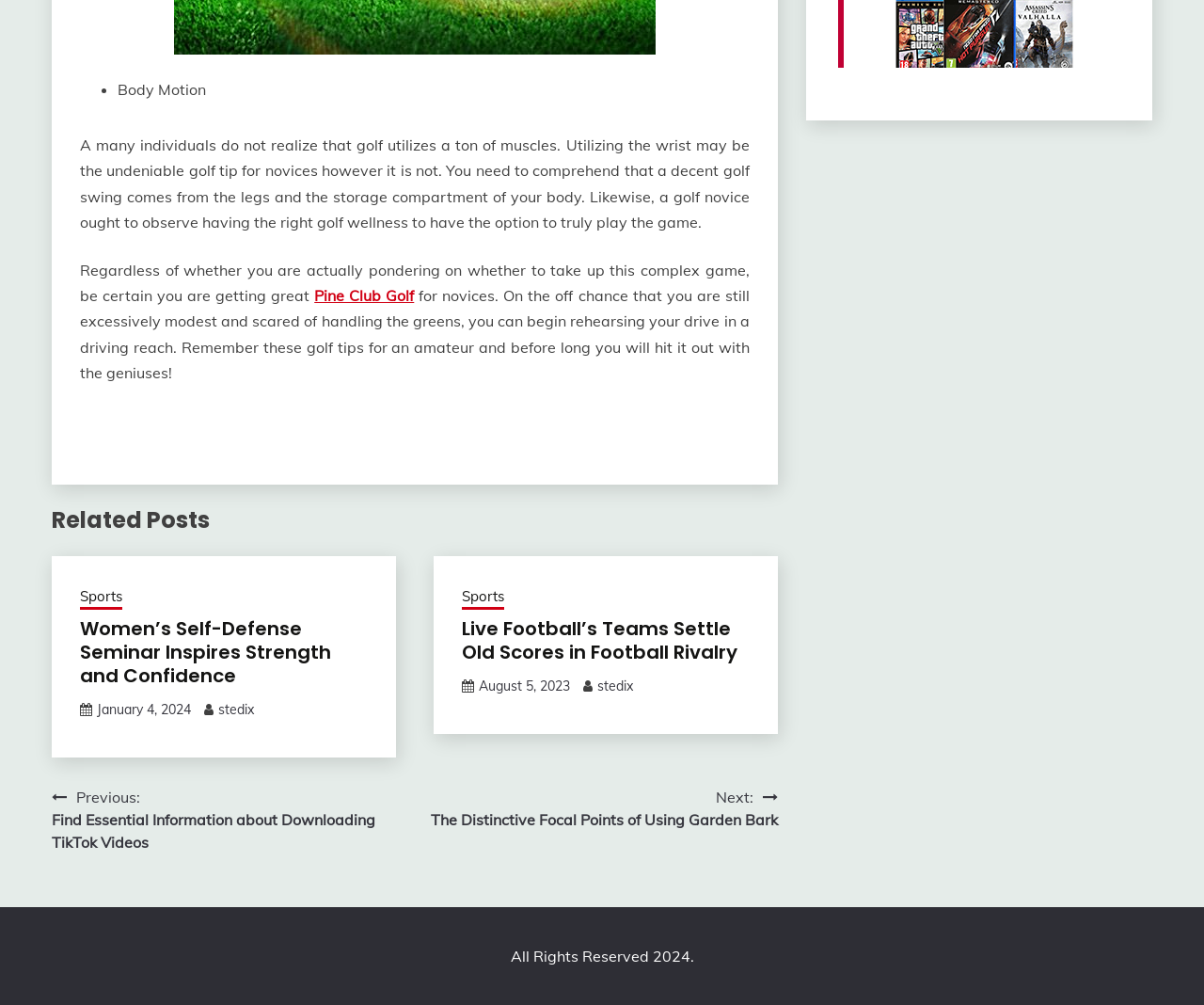Please determine the bounding box coordinates for the element that should be clicked to follow these instructions: "Click on 'Sports'".

[0.066, 0.583, 0.102, 0.607]